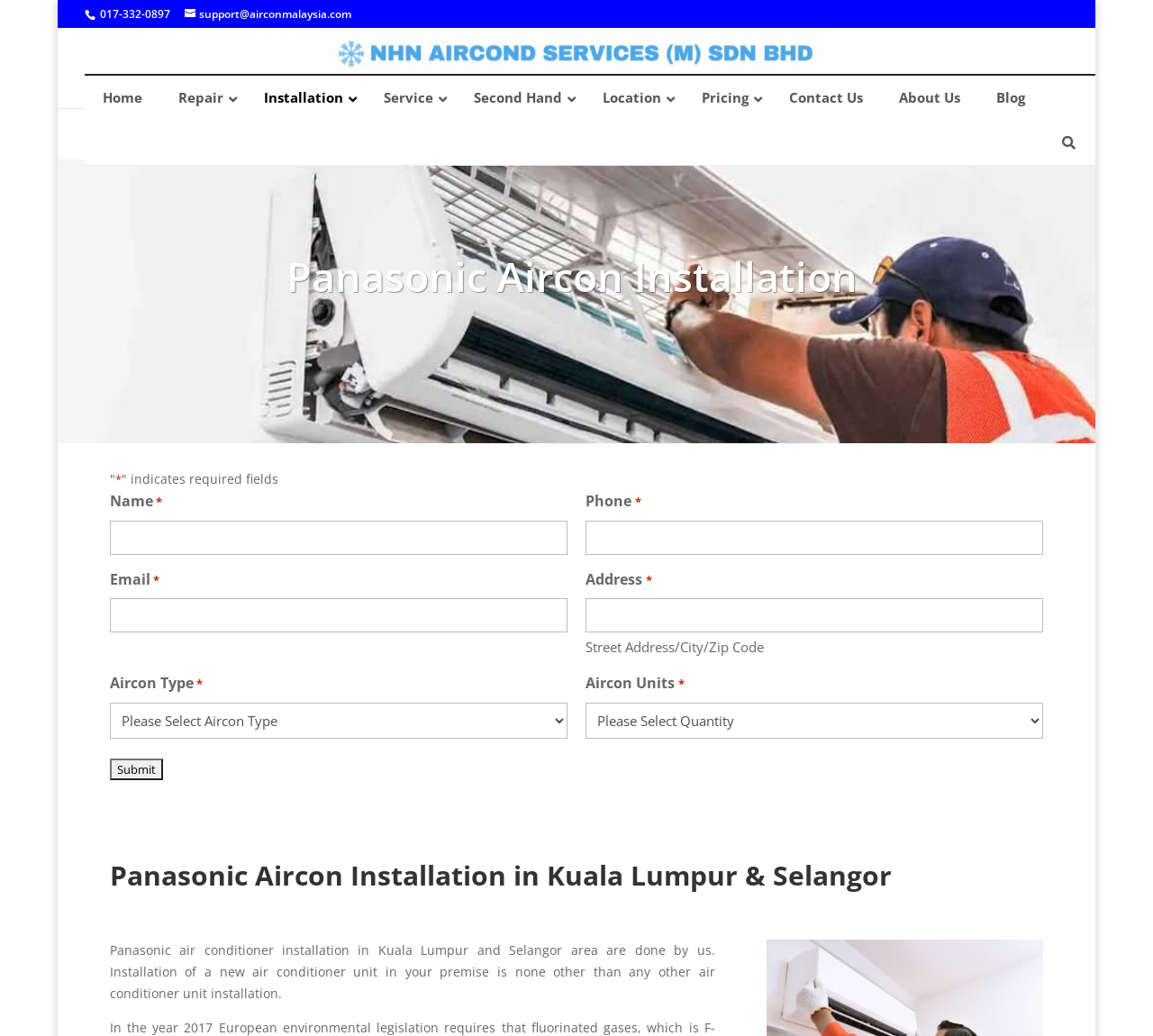What is required to submit the form?
Using the image, answer in one word or phrase.

Name, Phone, Email, Address